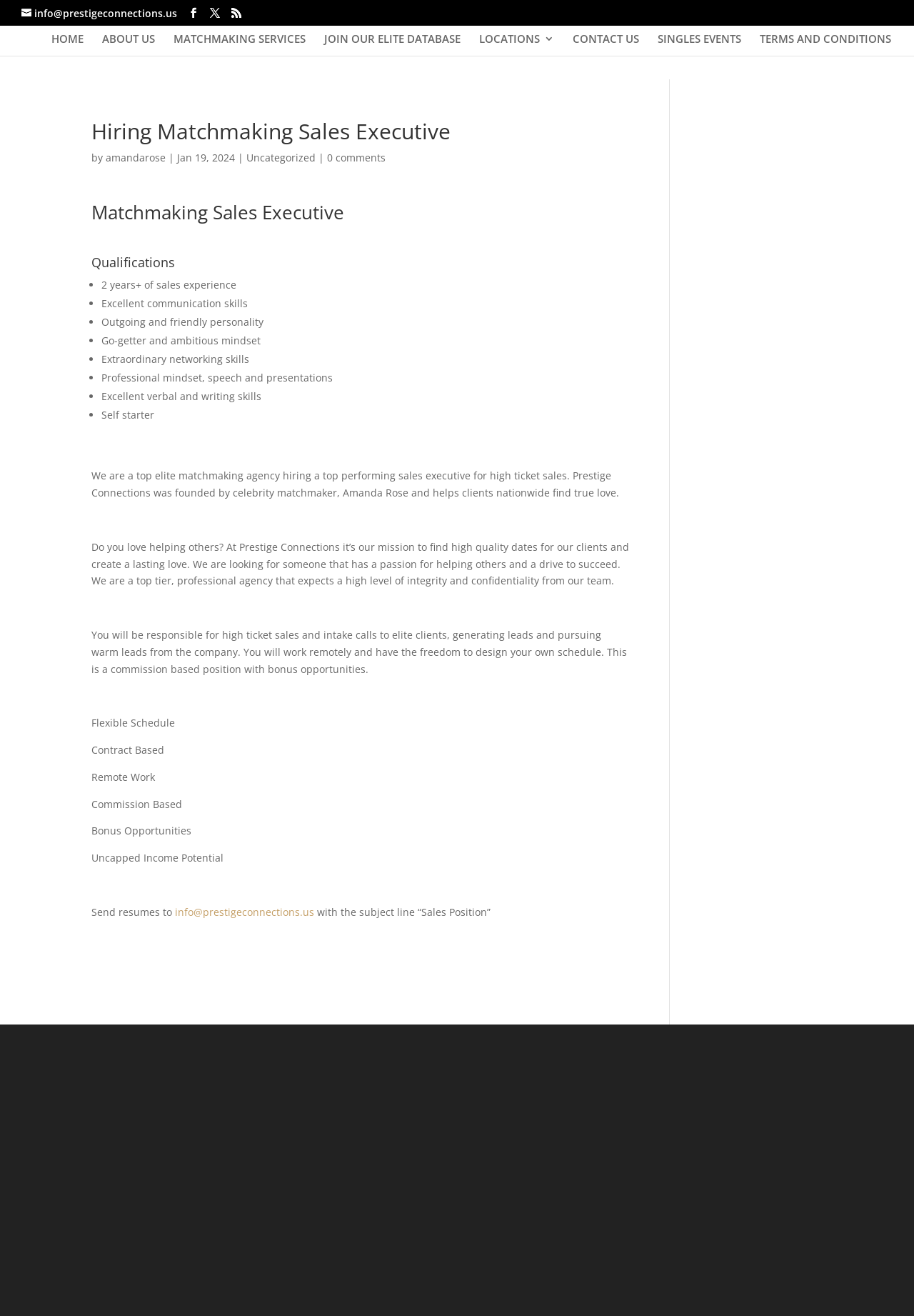What is the required level of experience for the sales executive position?
Please use the visual content to give a single word or phrase answer.

2 years+